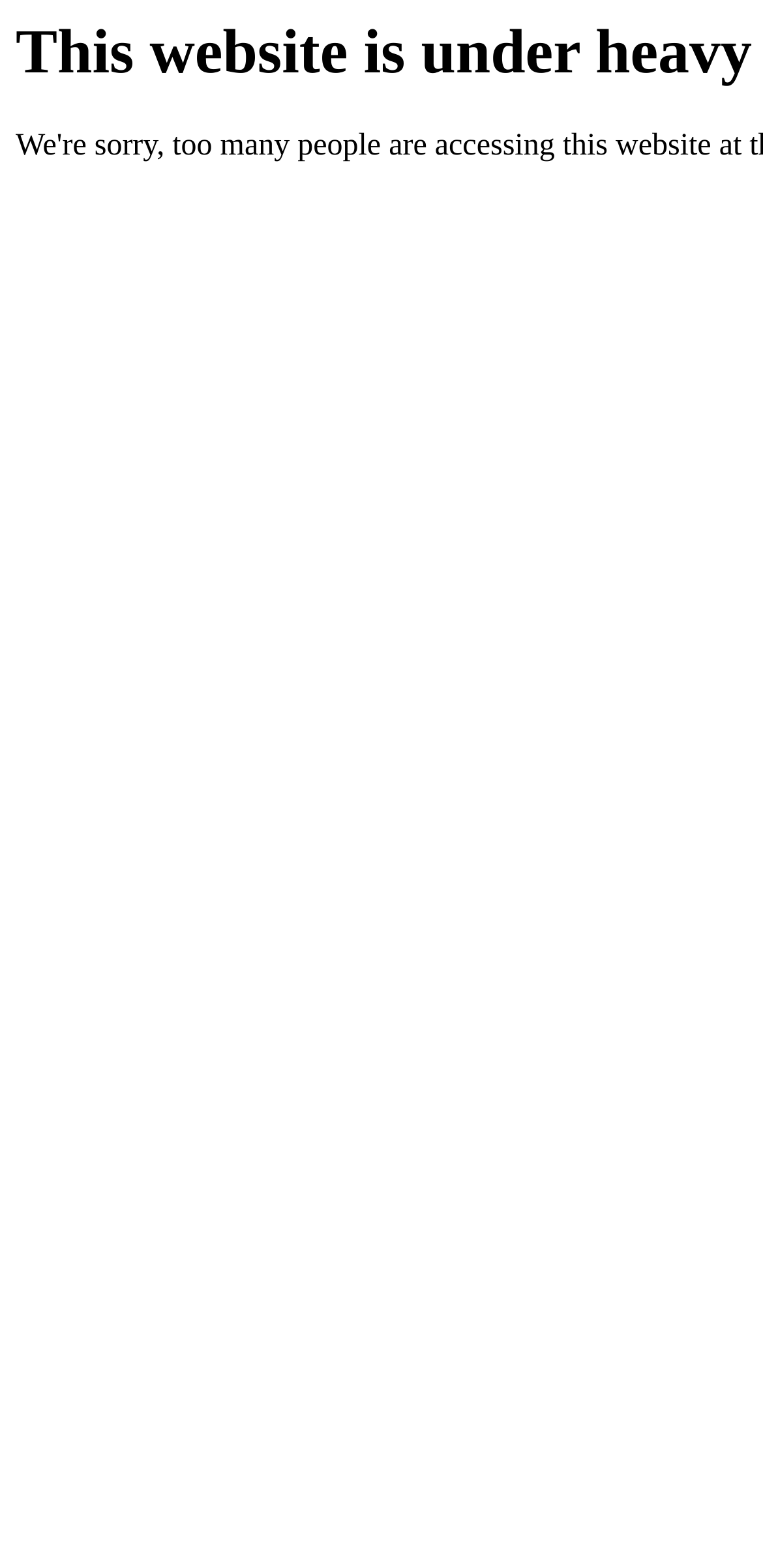Generate the title text from the webpage.

This website is under heavy load